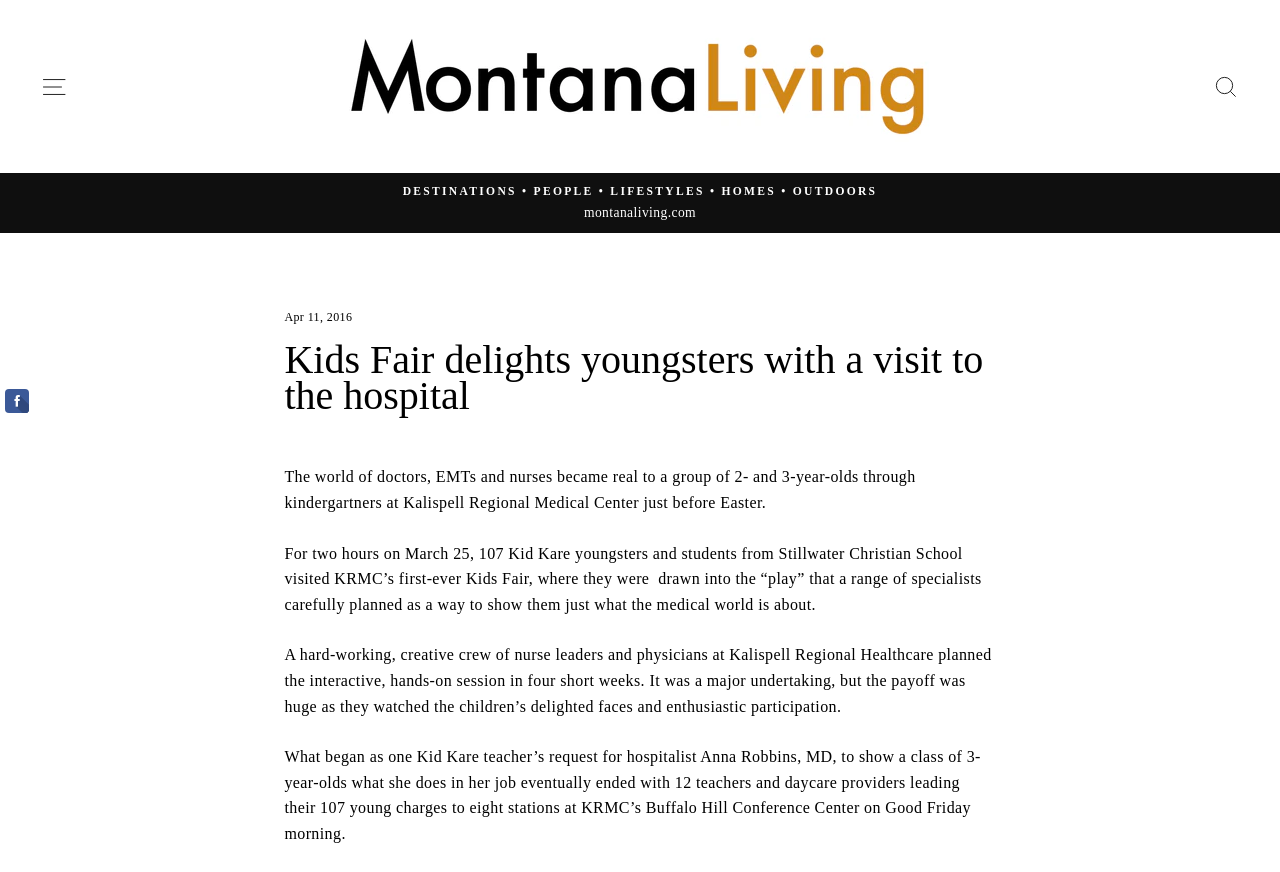Where was the Kids Fair held?
Answer the question with a single word or phrase derived from the image.

KRMC’s Buffalo Hill Conference Center